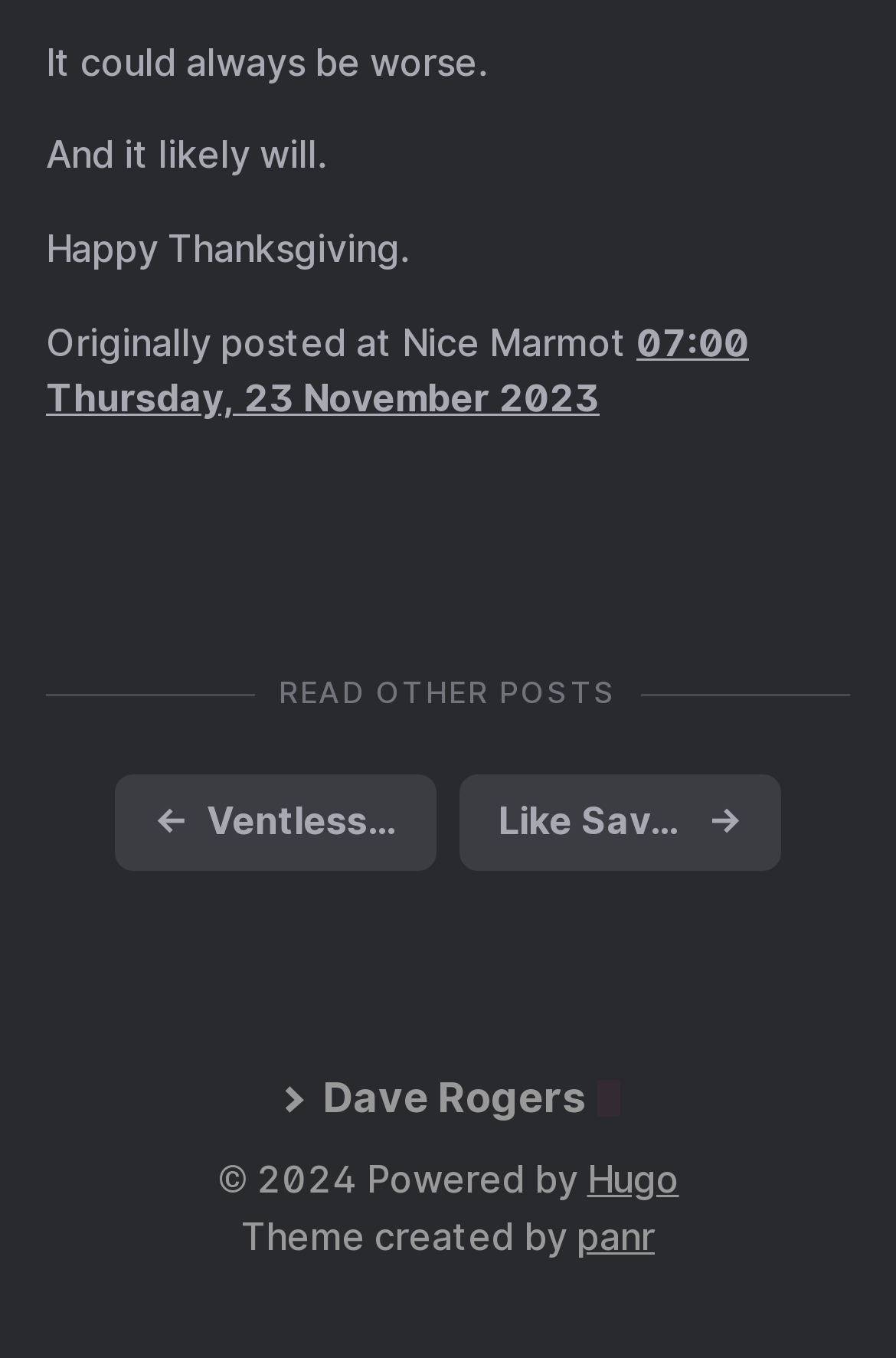What is the date of the post?
Use the image to give a comprehensive and detailed response to the question.

The link '07:00 Thursday, 23 November 2023' suggests that it is the date and time when the post was originally published.